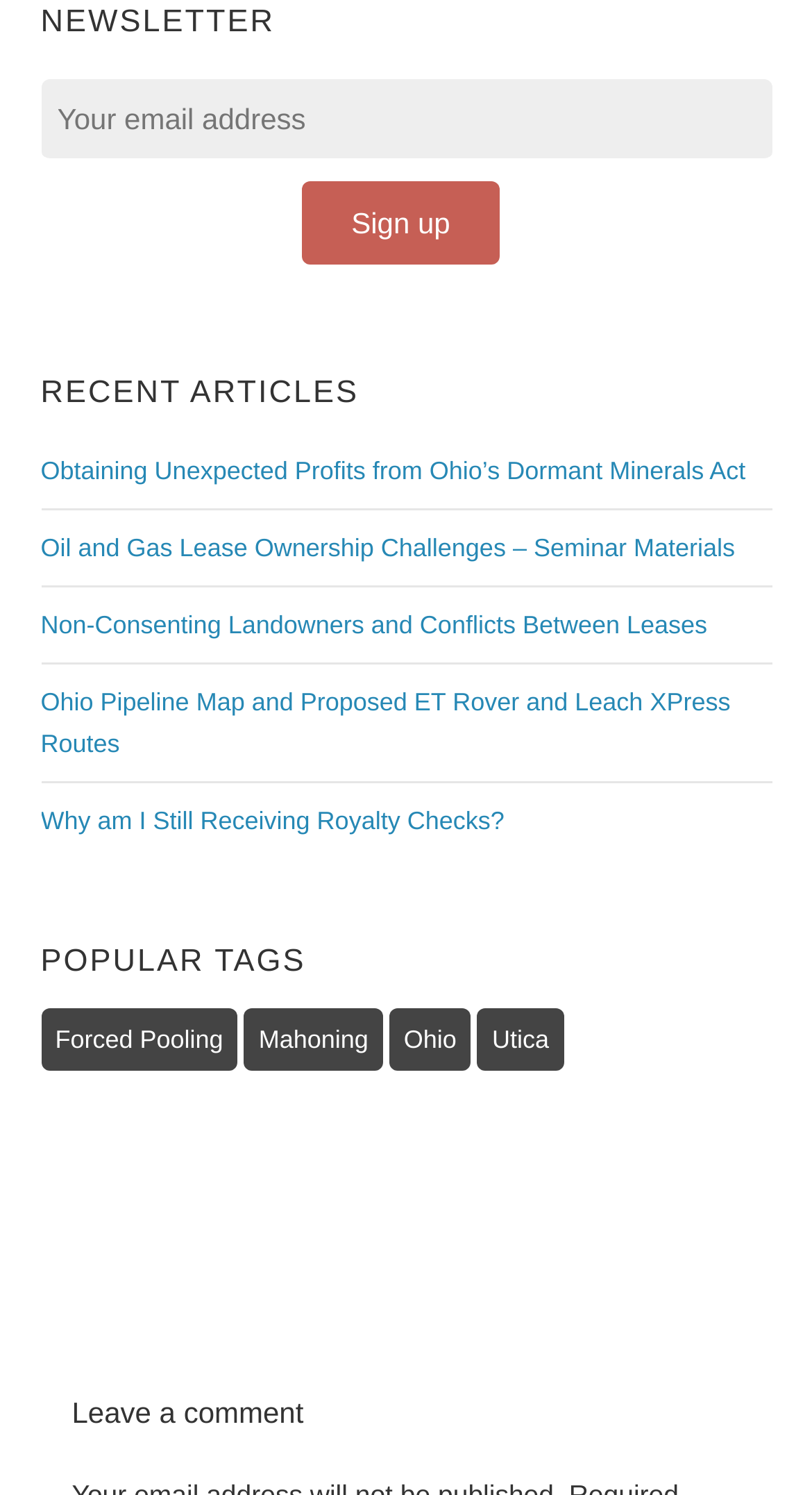Determine the bounding box coordinates of the section I need to click to execute the following instruction: "Leave a comment". Provide the coordinates as four float numbers between 0 and 1, i.e., [left, top, right, bottom].

[0.088, 0.933, 0.476, 0.958]